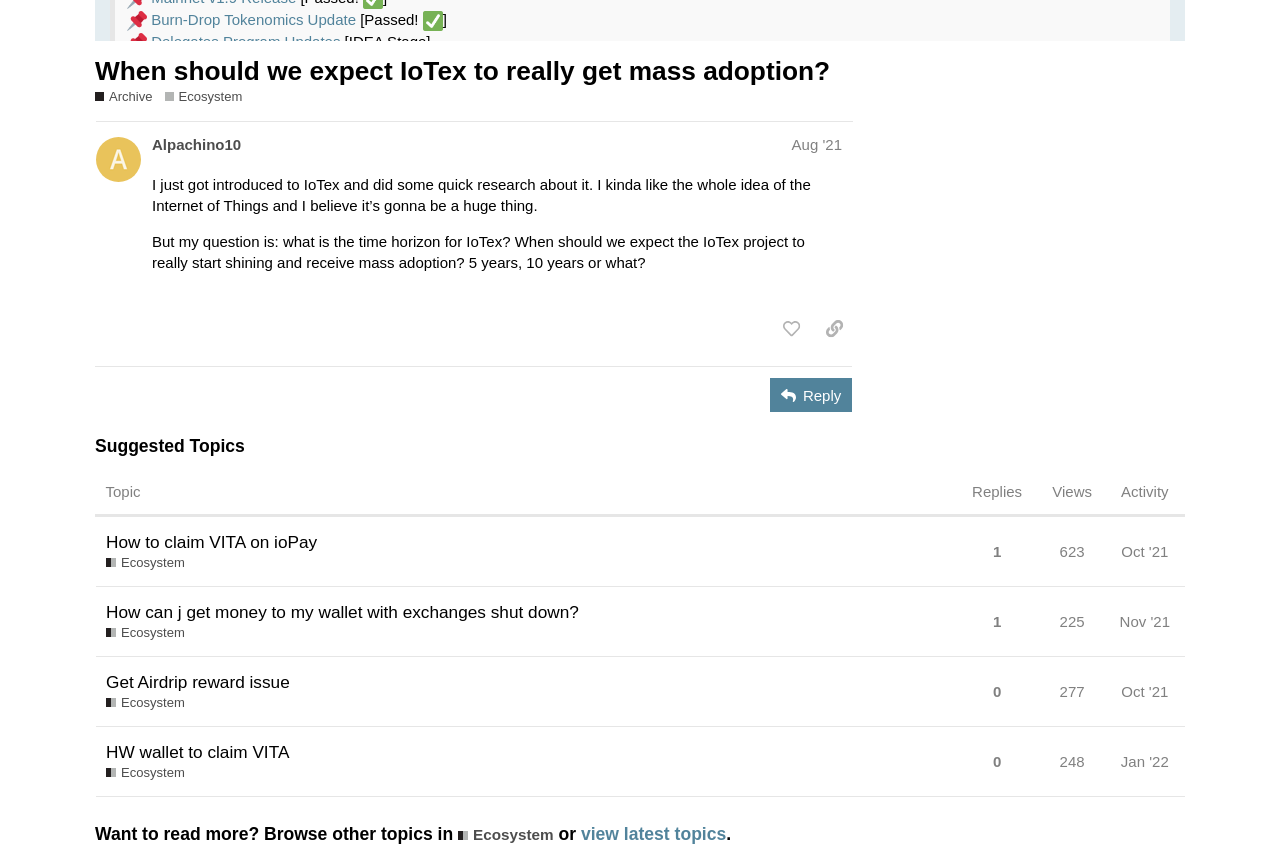Determine the bounding box for the described HTML element: "Ecosystem". Ensure the coordinates are four float numbers between 0 and 1 in the format [left, top, right, bottom].

[0.083, 0.887, 0.144, 0.908]